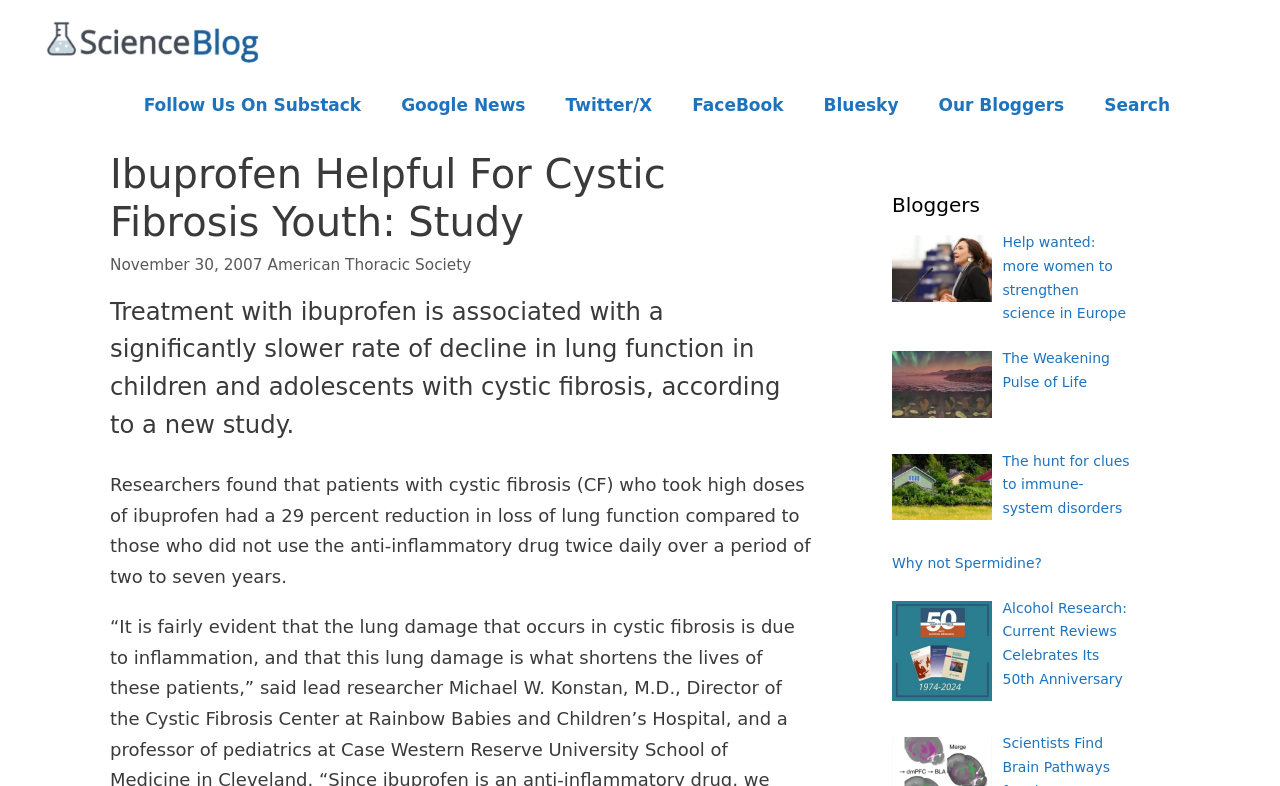Examine the image carefully and respond to the question with a detailed answer: 
What is the topic of the article?

The topic of the article can be inferred from the heading and the text, which discusses the use of ibuprofen in treating cystic fibrosis in children and adolescents.